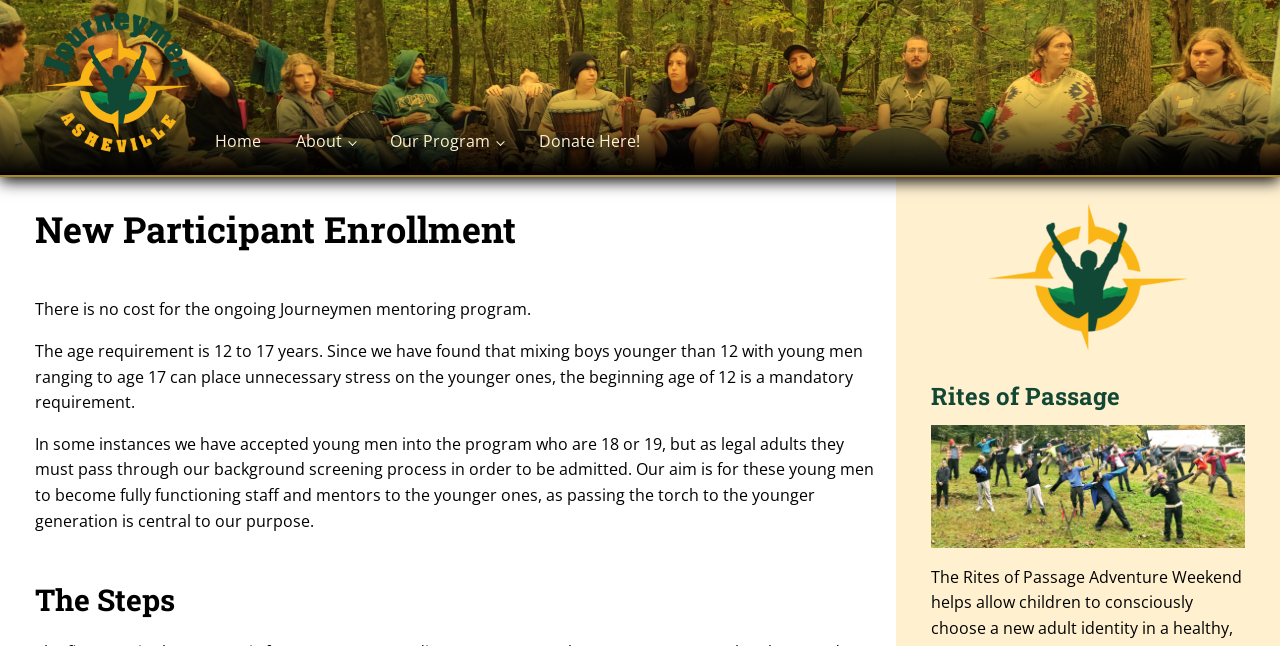Please find and generate the text of the main heading on the webpage.

New Participant Enrollment
